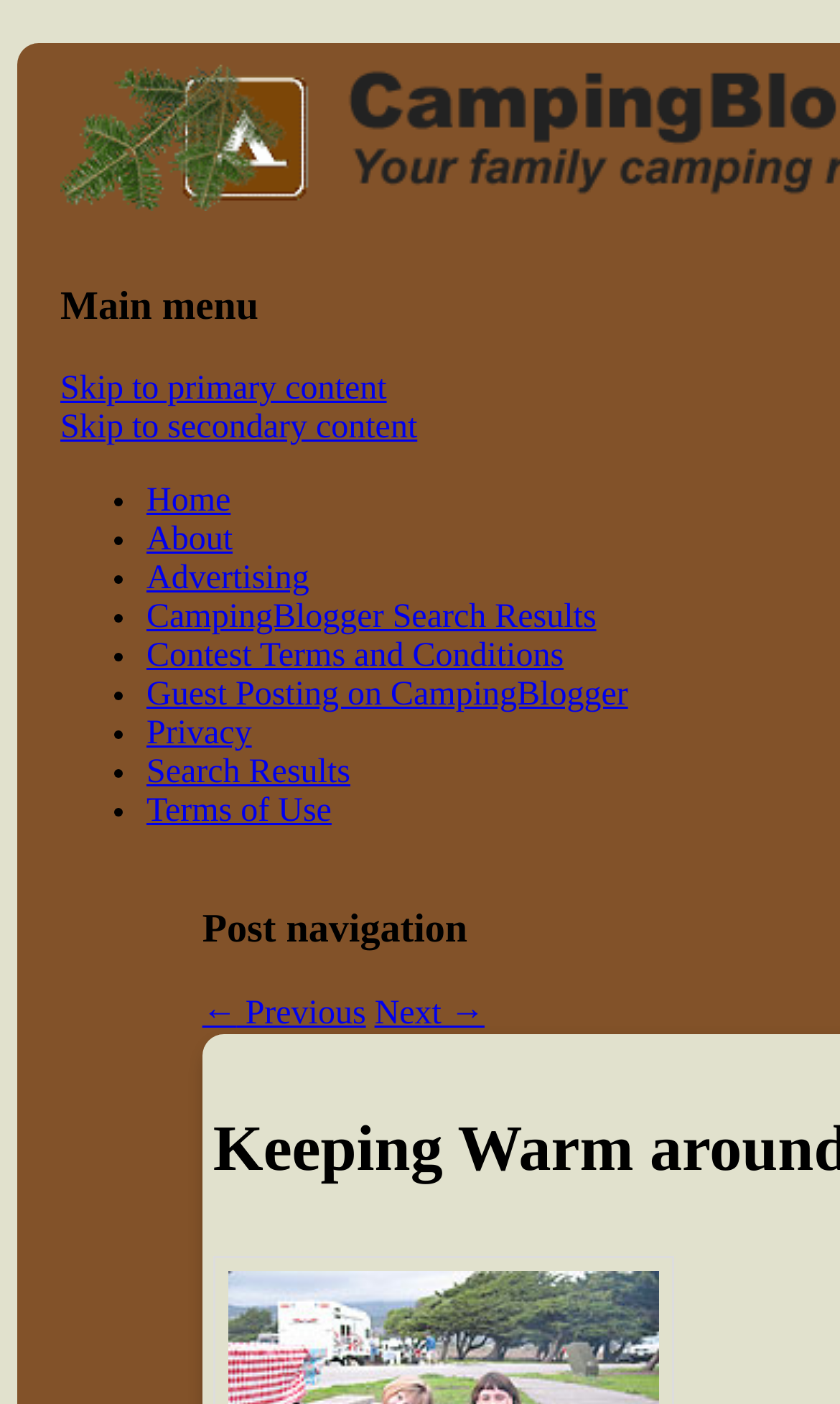Bounding box coordinates are specified in the format (top-left x, top-left y, bottom-right x, bottom-right y). All values are floating point numbers bounded between 0 and 1. Please provide the bounding box coordinate of the region this sentence describes: Search Results

[0.174, 0.538, 0.417, 0.564]